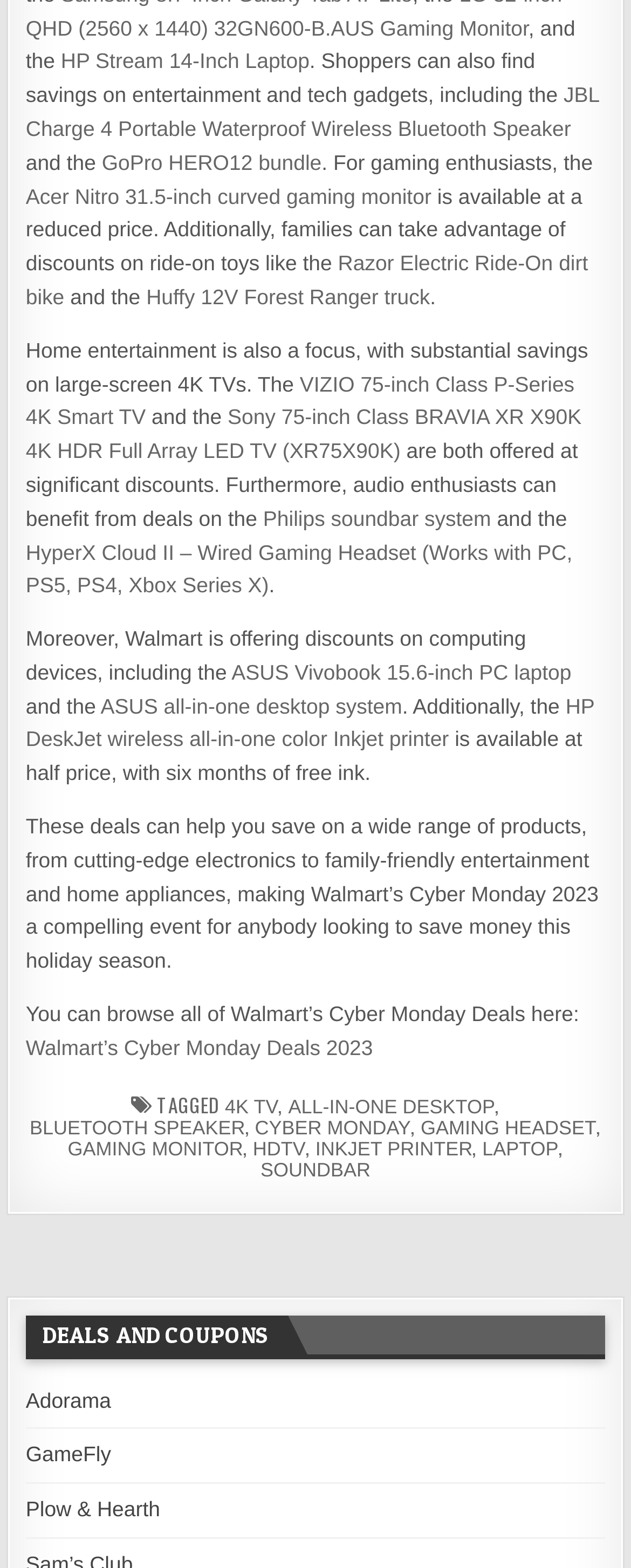Extract the bounding box coordinates for the UI element described as: "ASUS all-in-one desktop system".

[0.159, 0.442, 0.637, 0.458]